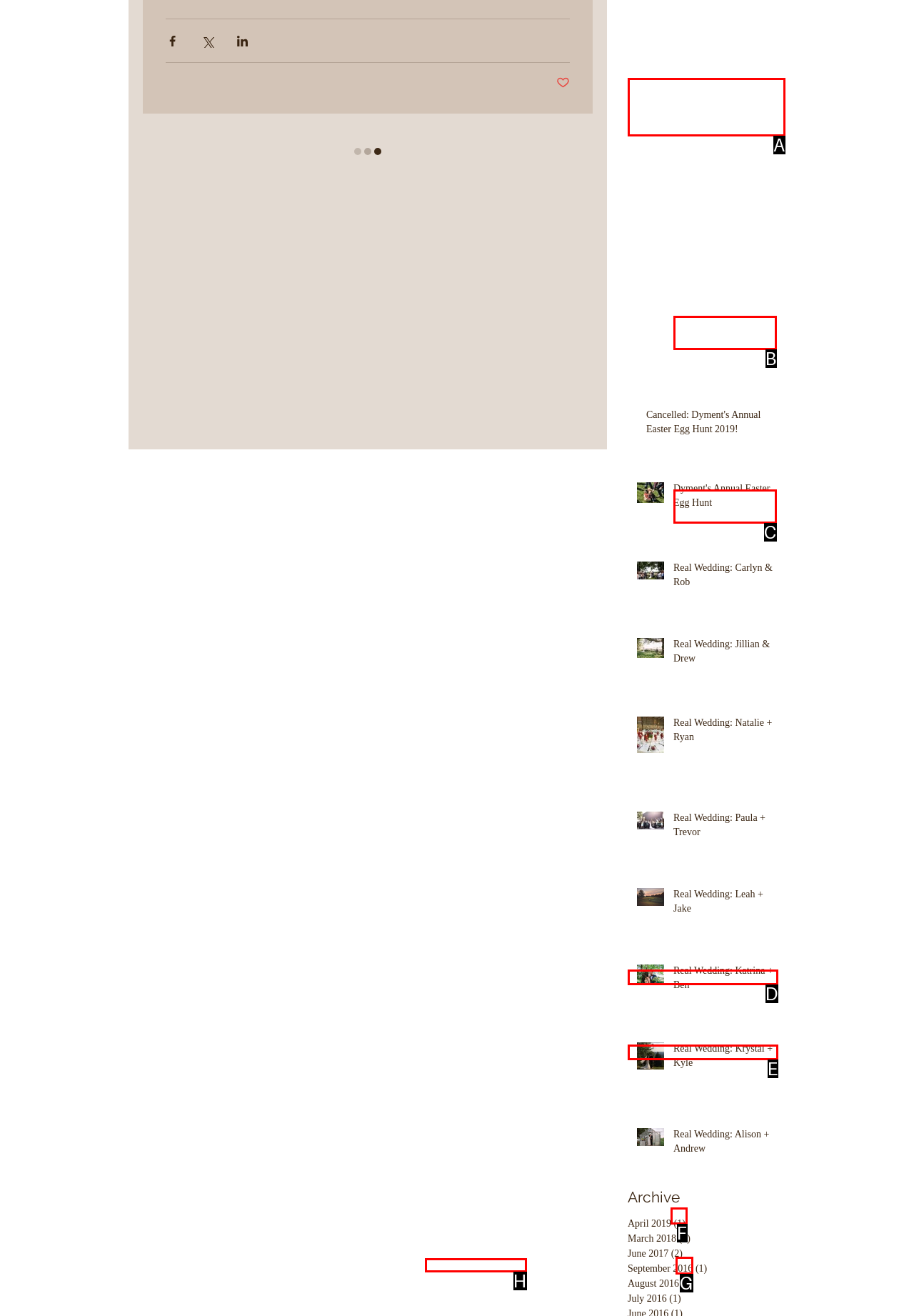Match the HTML element to the description: +9626 400 1111. Answer with the letter of the correct option from the provided choices.

None